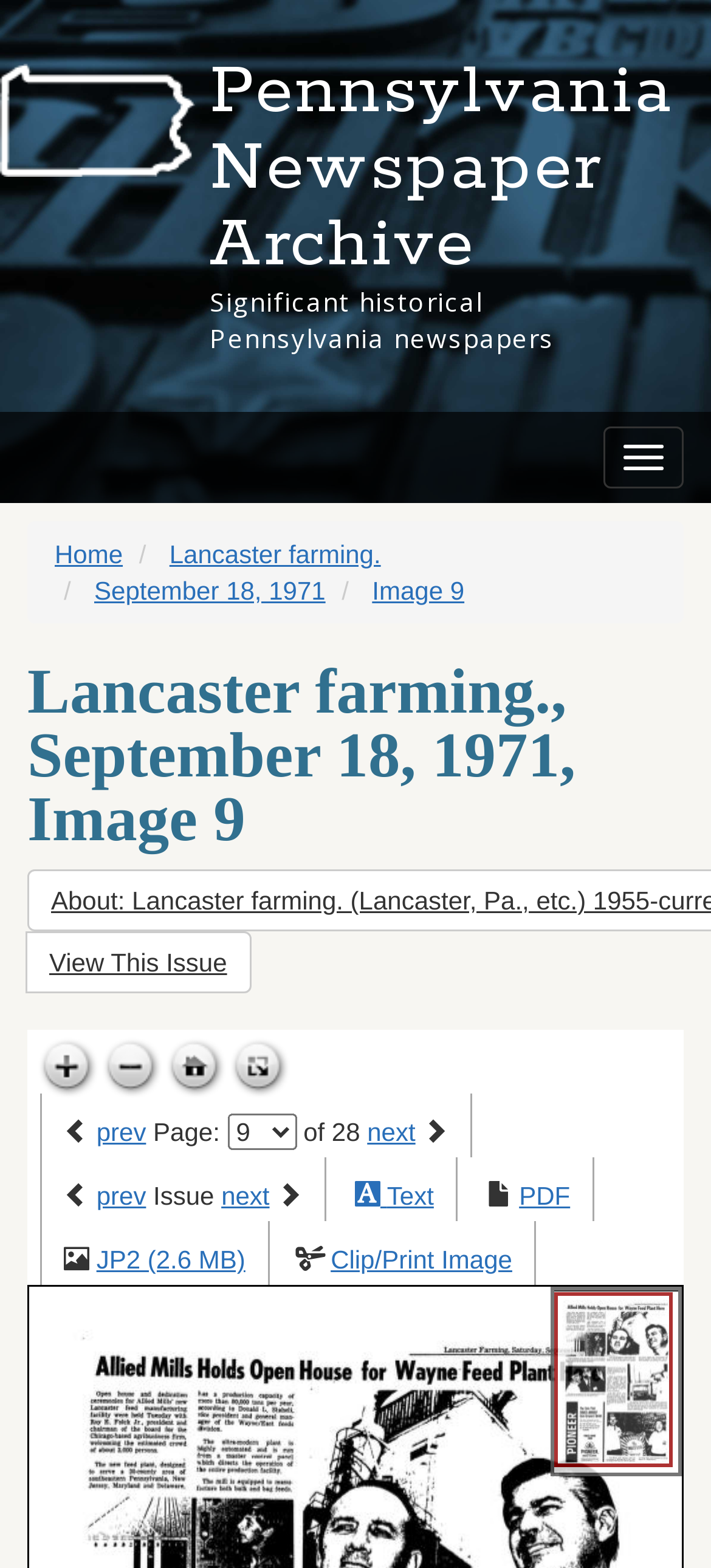What is the title of the newspaper?
Please craft a detailed and exhaustive response to the question.

The title of the newspaper can be found in the heading element with the text 'Lancaster farming.' which is located at the top of the webpage.